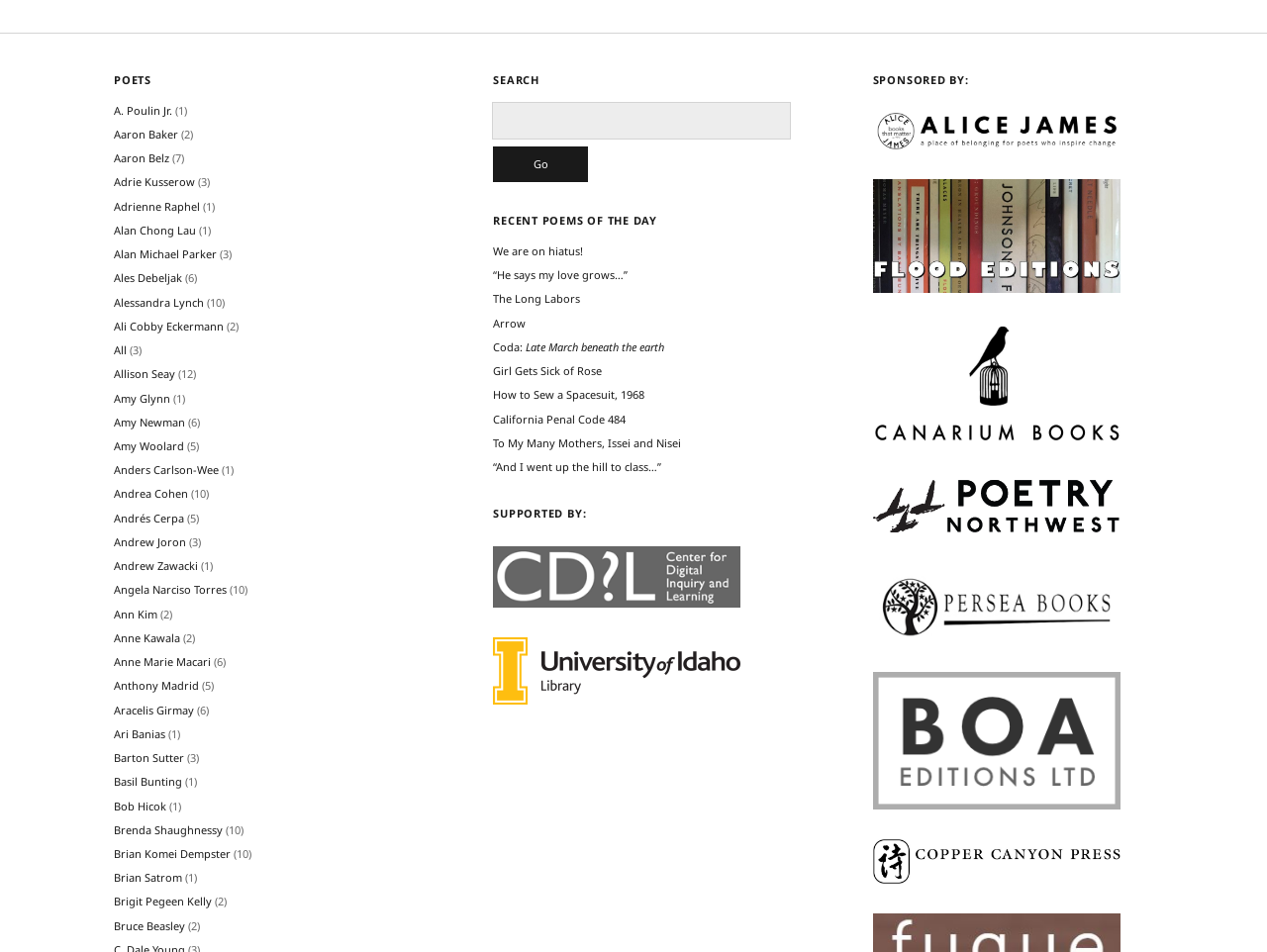What is the recent poem of the day?
Please answer the question with a single word or phrase, referencing the image.

We are on hiatus!